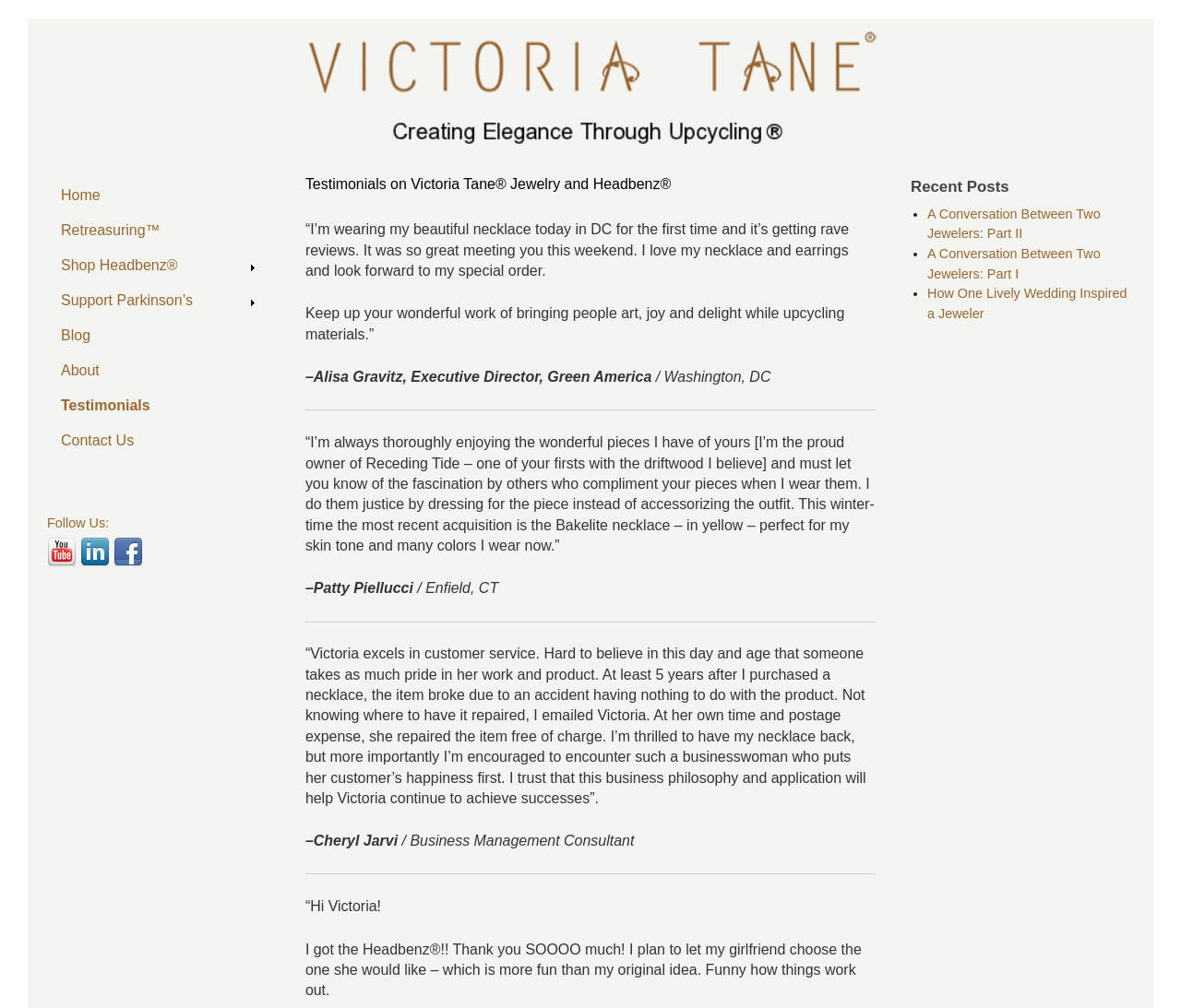What is the tone of the testimonials on this website?
Answer with a single word or short phrase according to what you see in the image.

Positive